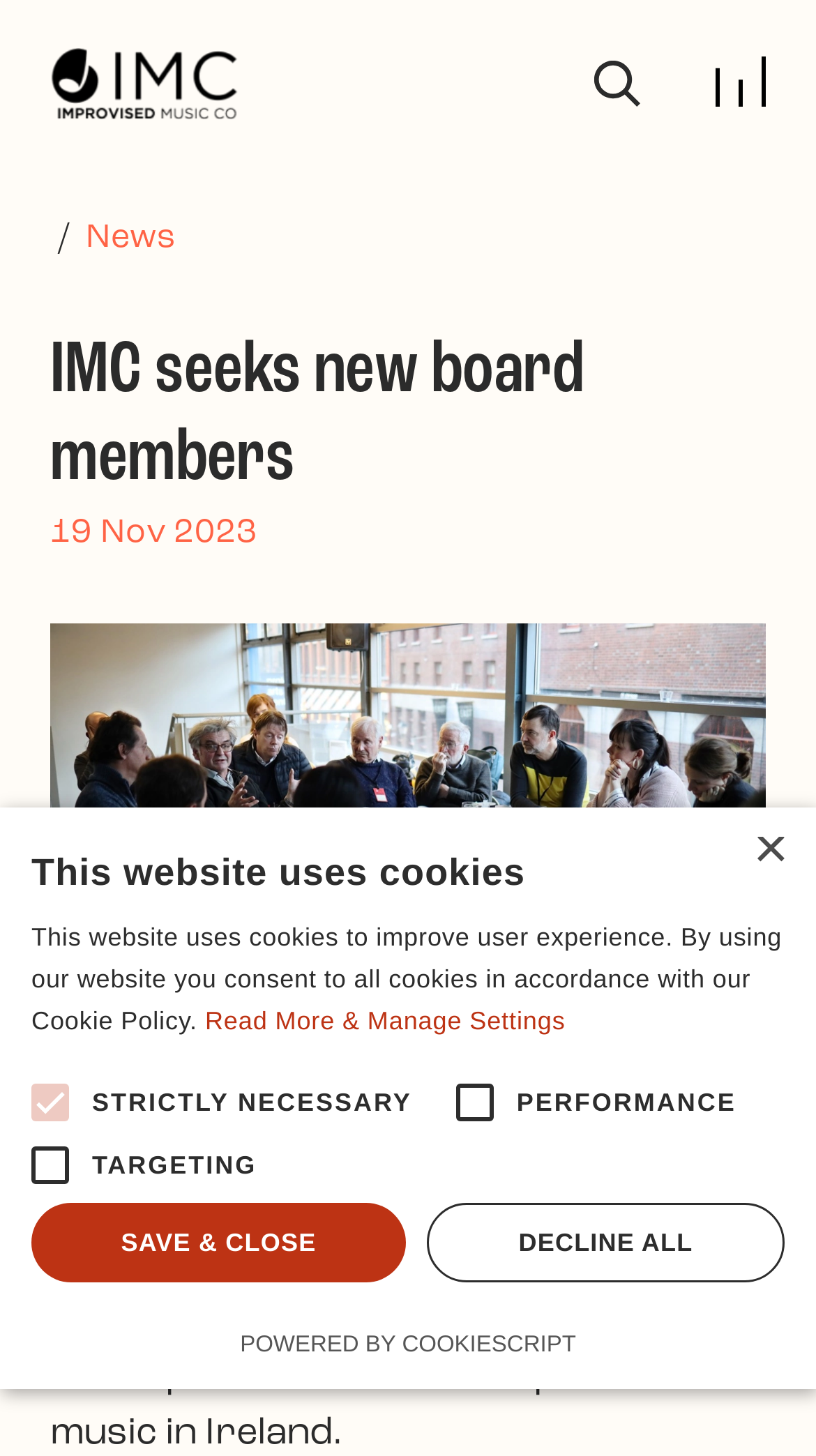Write a detailed summary of the webpage, including text, images, and layout.

The webpage is about the Improvised Music Company, which is seeking new members to join its Board of Directors to support the development of creative improvised music in Ireland. 

At the top left of the page, there is a logo of the Improvised Music Company, accompanied by a link to the company's homepage. On the top right, there are three links: "Skip to main content", "Improvised Music Company", and "Search", along with a toggle navigation button. 

Below the top navigation bar, there is a large image that takes up most of the width of the page, likely a promotional image for the company. 

The main content of the page starts with a heading that reads "IMC seeks new board members", followed by a date "19 Nov 2023" and a paragraph of text that explains the purpose of the new board members. 

At the bottom of the page, there is a notification alert about the website's use of cookies, which includes a button to close the alert, a brief description of the cookie policy, and options to manage settings or read more about the policy. There are also three checkboxes for different types of cookies, and two buttons to save and close or decline all cookies. Finally, there is a link to CookieScript, which powers the cookie management system.